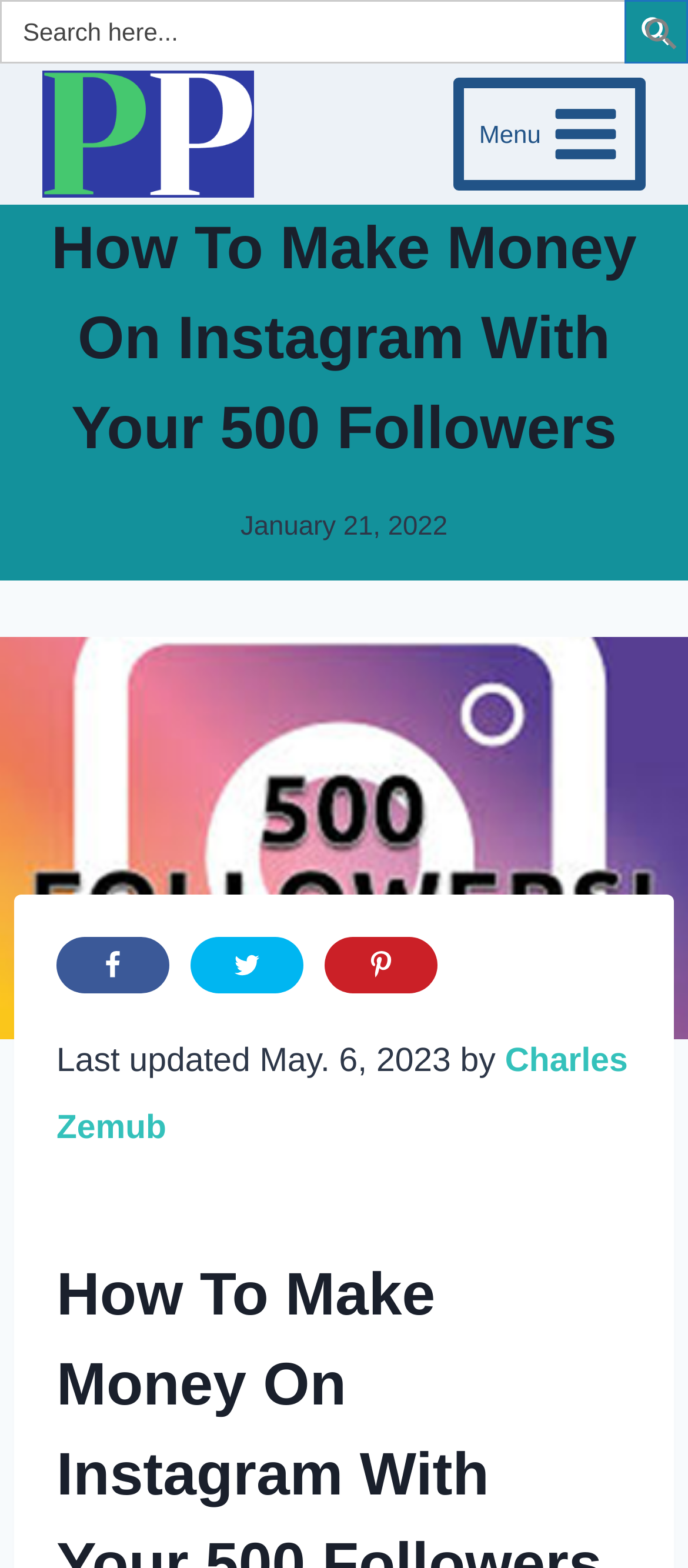What is the logo of the website?
Based on the image, answer the question with a single word or brief phrase.

Paypant.com logo